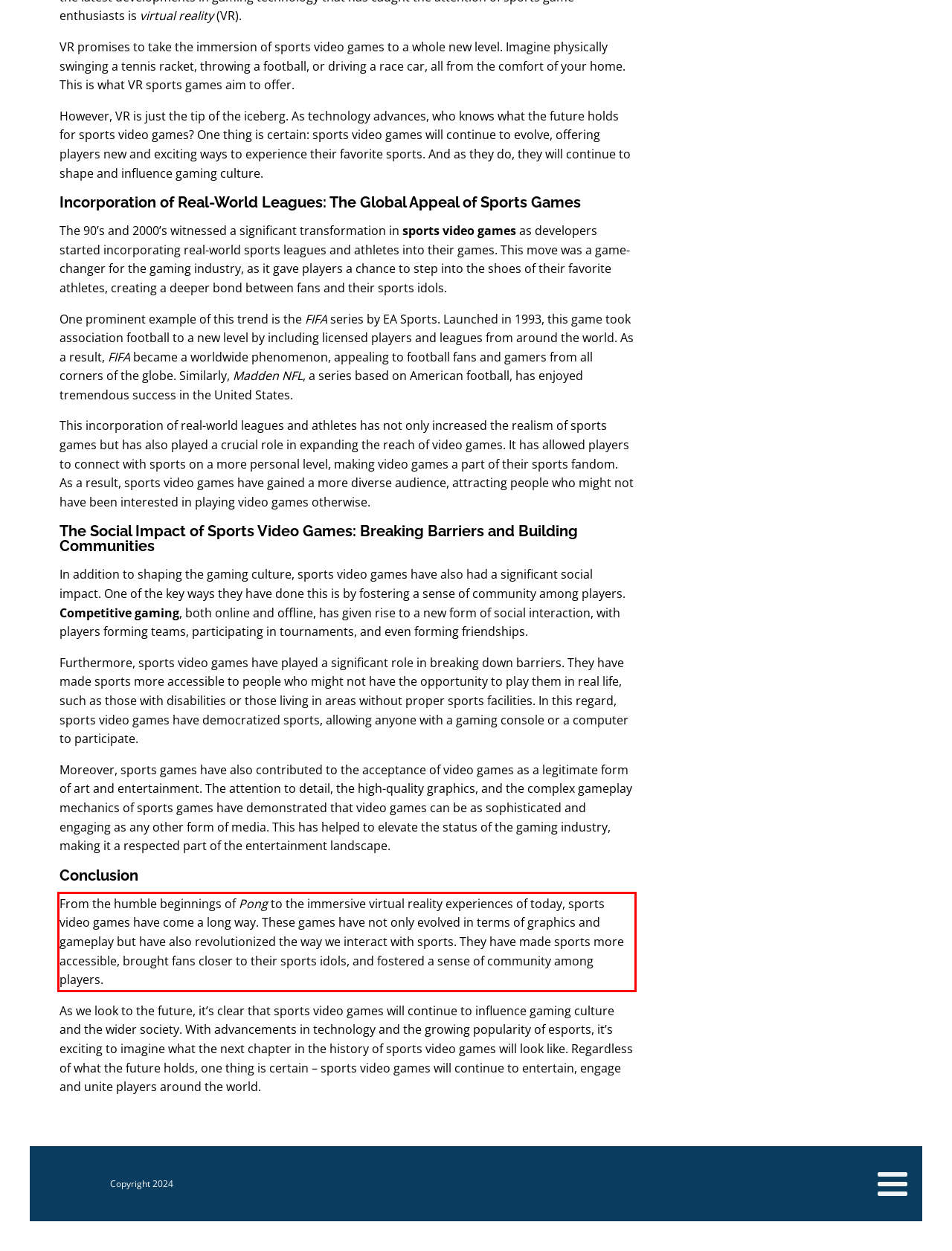Please recognize and transcribe the text located inside the red bounding box in the webpage image.

From the humble beginnings of Pong to the immersive virtual reality experiences of today, sports video games have come a long way. These games have not only evolved in terms of graphics and gameplay but have also revolutionized the way we interact with sports. They have made sports more accessible, brought fans closer to their sports idols, and fostered a sense of community among players.